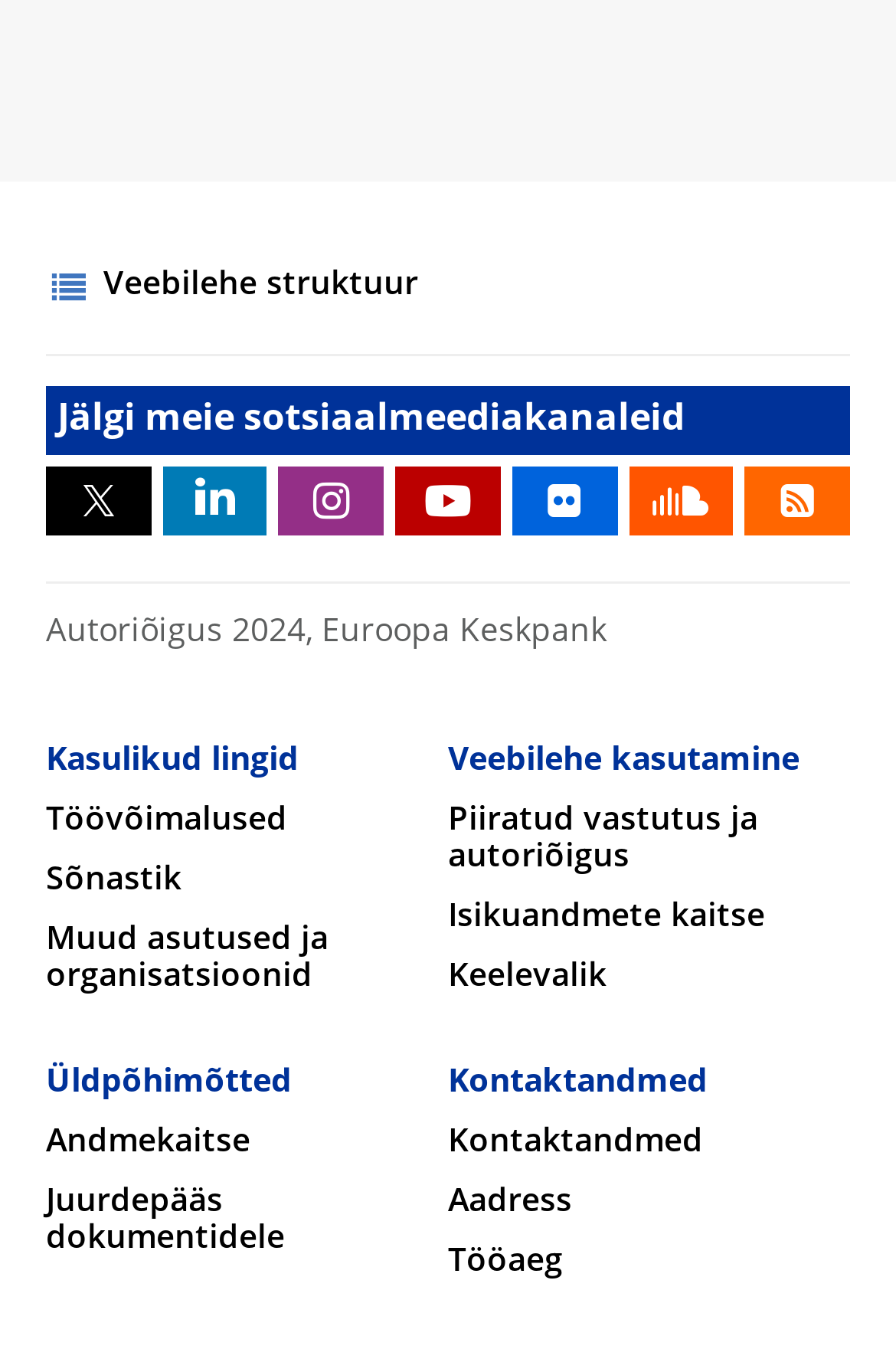Based on the image, please elaborate on the answer to the following question:
How many contact information links are provided?

I counted the number of links under the 'Kontaktandmed' section, which are 'Kontaktandmed', 'Aadress', and 'Tööaeg'.